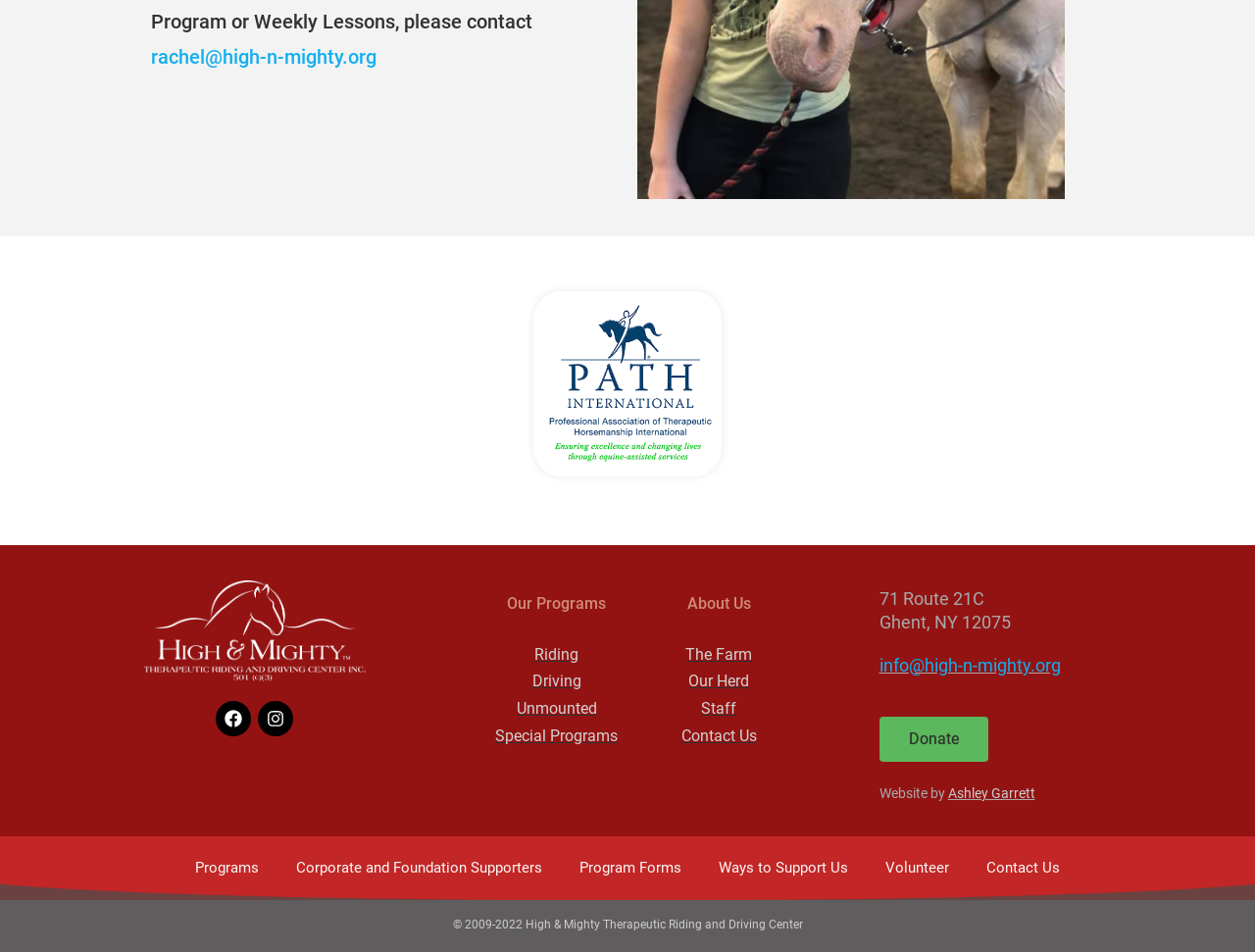What is the location of the organization?
We need a detailed and meticulous answer to the question.

I found the location of the organization by looking at the bottom section of the webpage, where the contact information is typically located. The static texts '71 Route 21C' and 'Ghent, NY 12075' are located next to each other, indicating that they are the address of the organization.